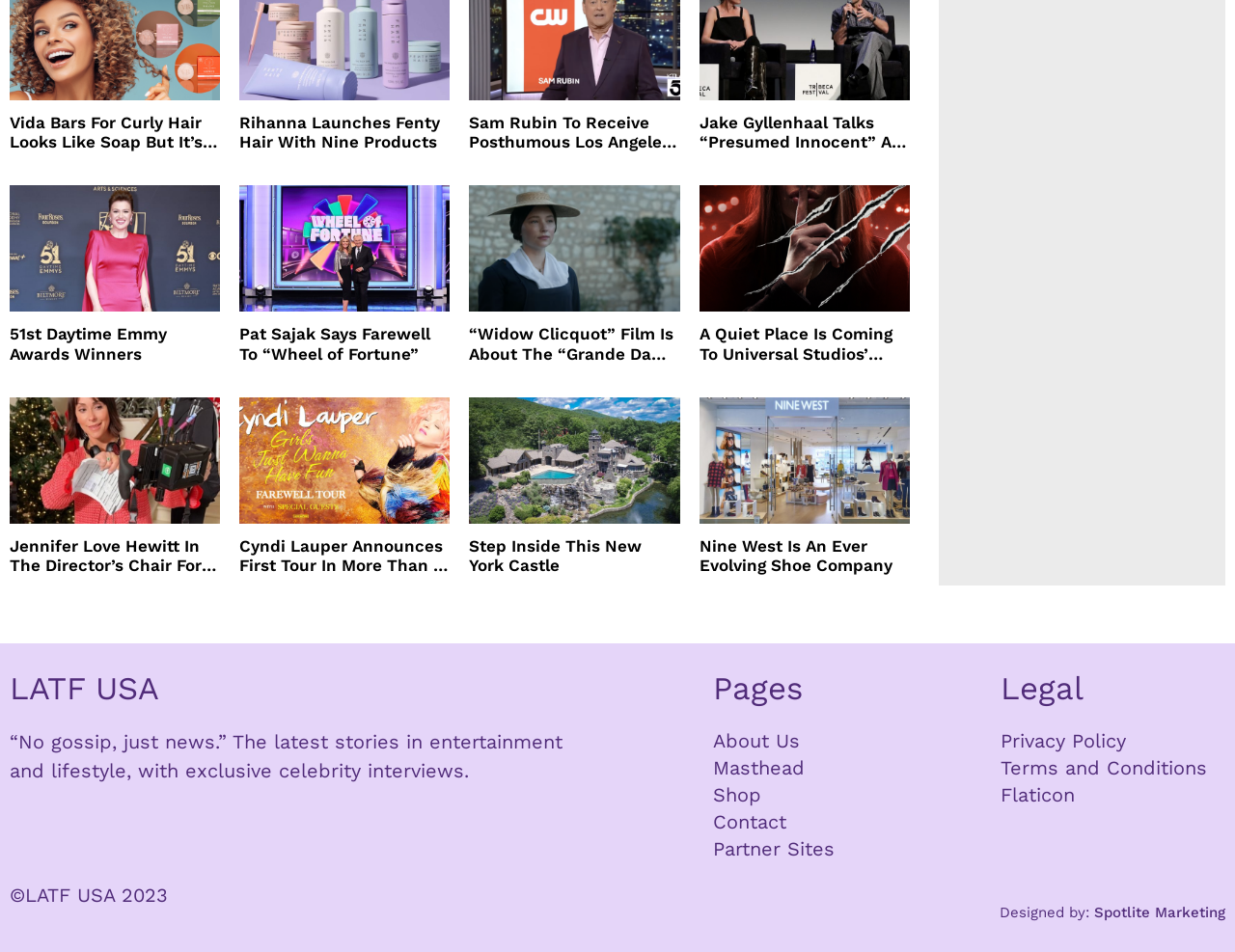Respond with a single word or phrase for the following question: 
What is the name of the TV show mentioned in the article?

Wheel of Fortune